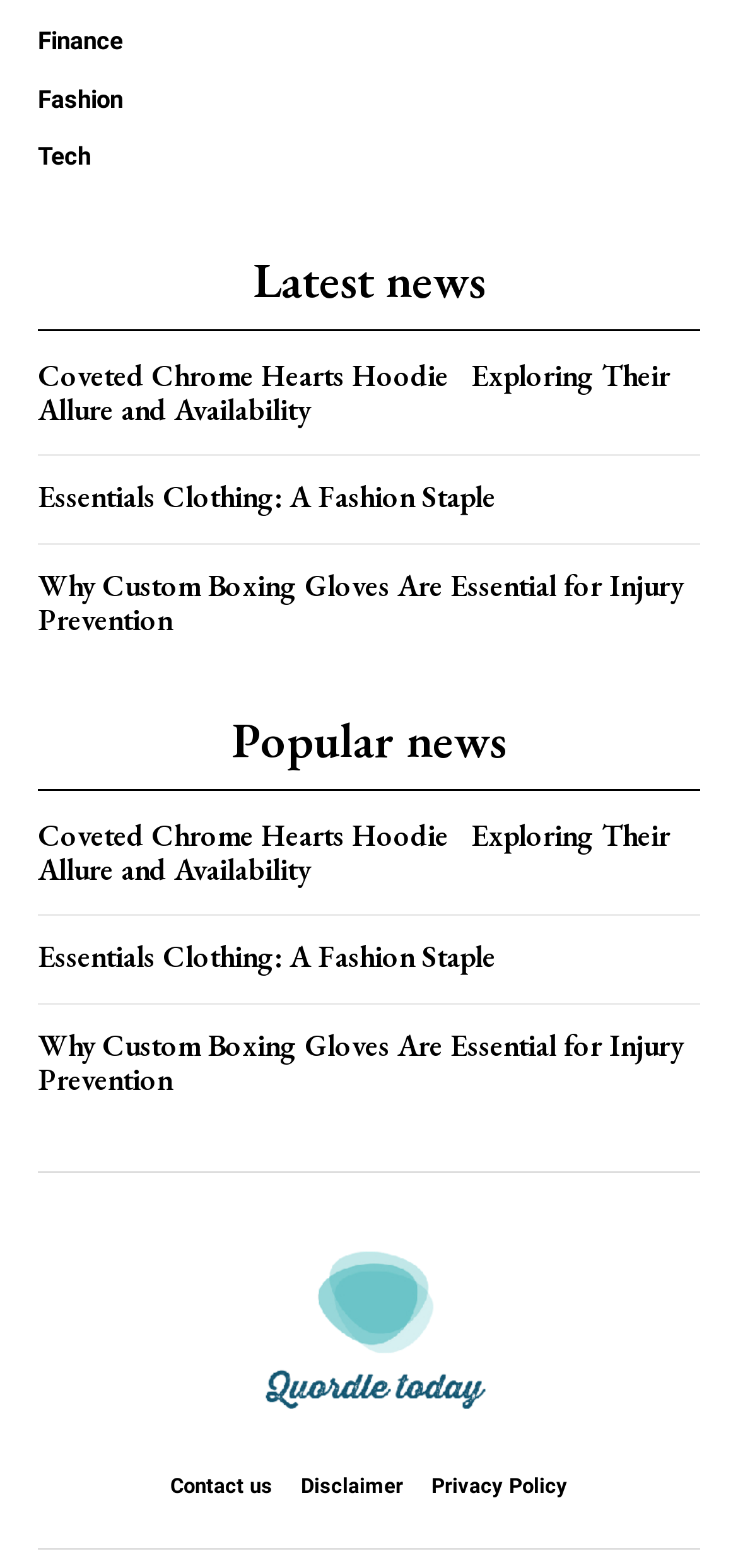Pinpoint the bounding box coordinates of the element you need to click to execute the following instruction: "Contact us". The bounding box should be represented by four float numbers between 0 and 1, in the format [left, top, right, bottom].

[0.231, 0.94, 0.369, 0.956]